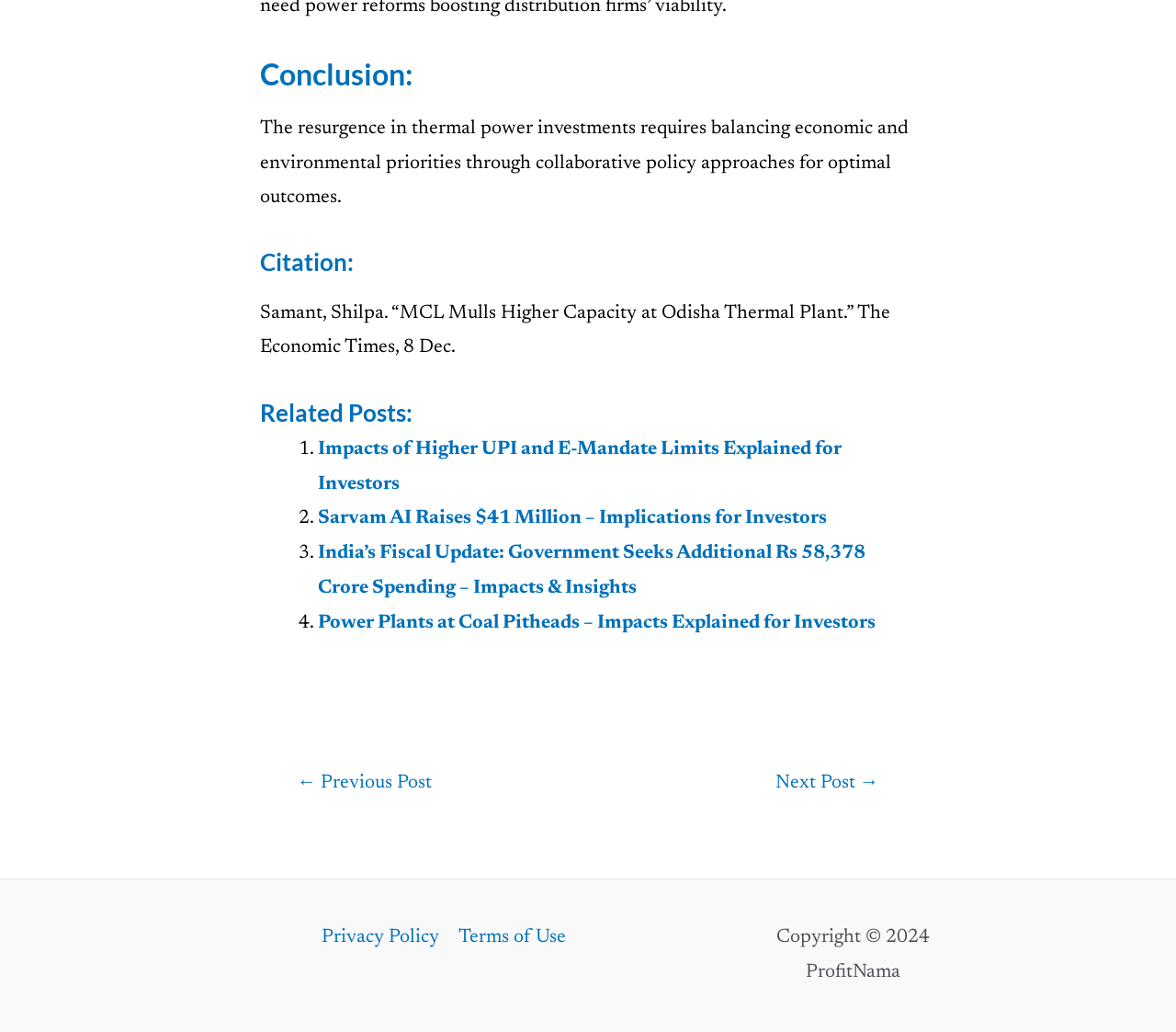Please reply to the following question using a single word or phrase: 
How many related posts are listed?

4